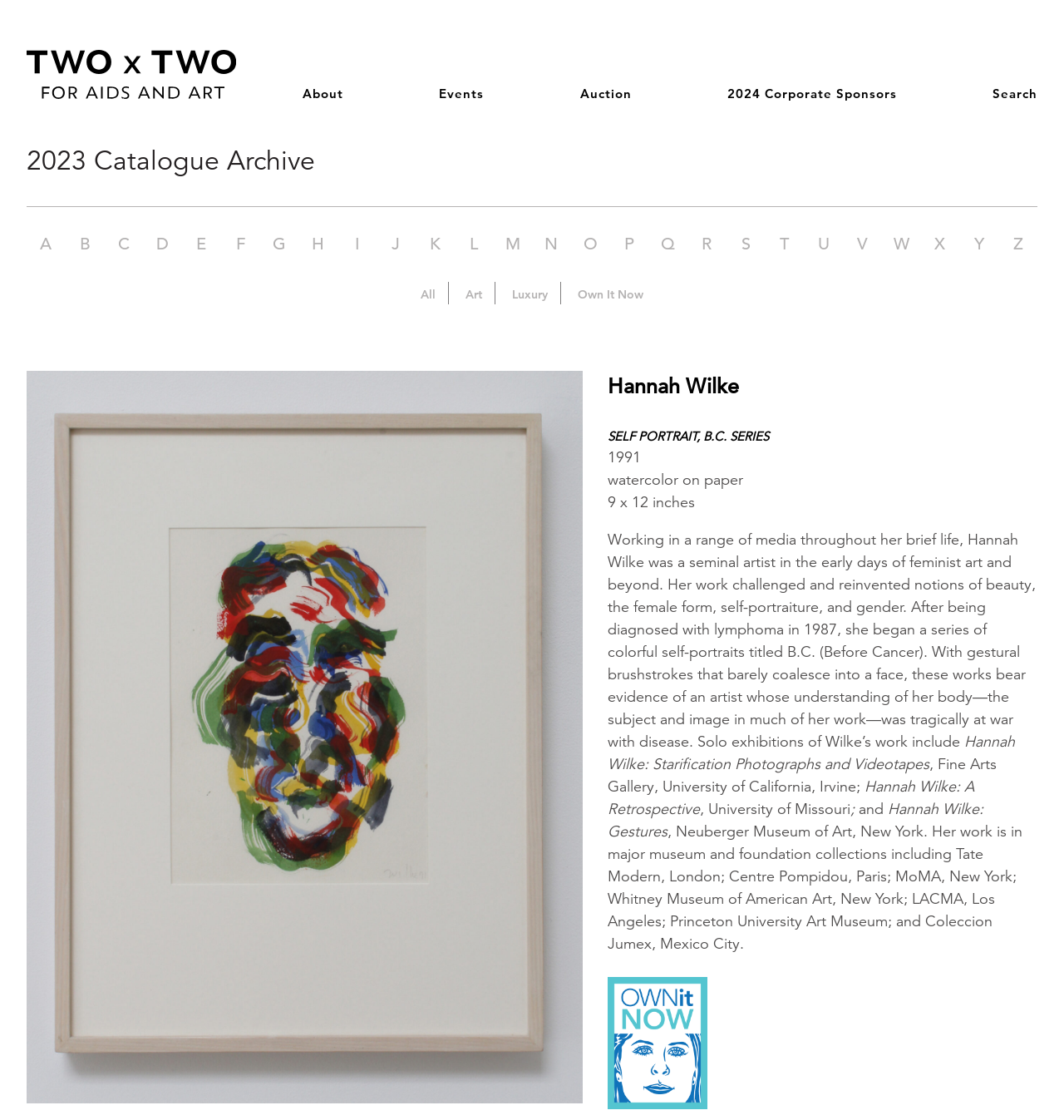Can you extract the headline from the webpage for me?

2023 Catalogue Archive